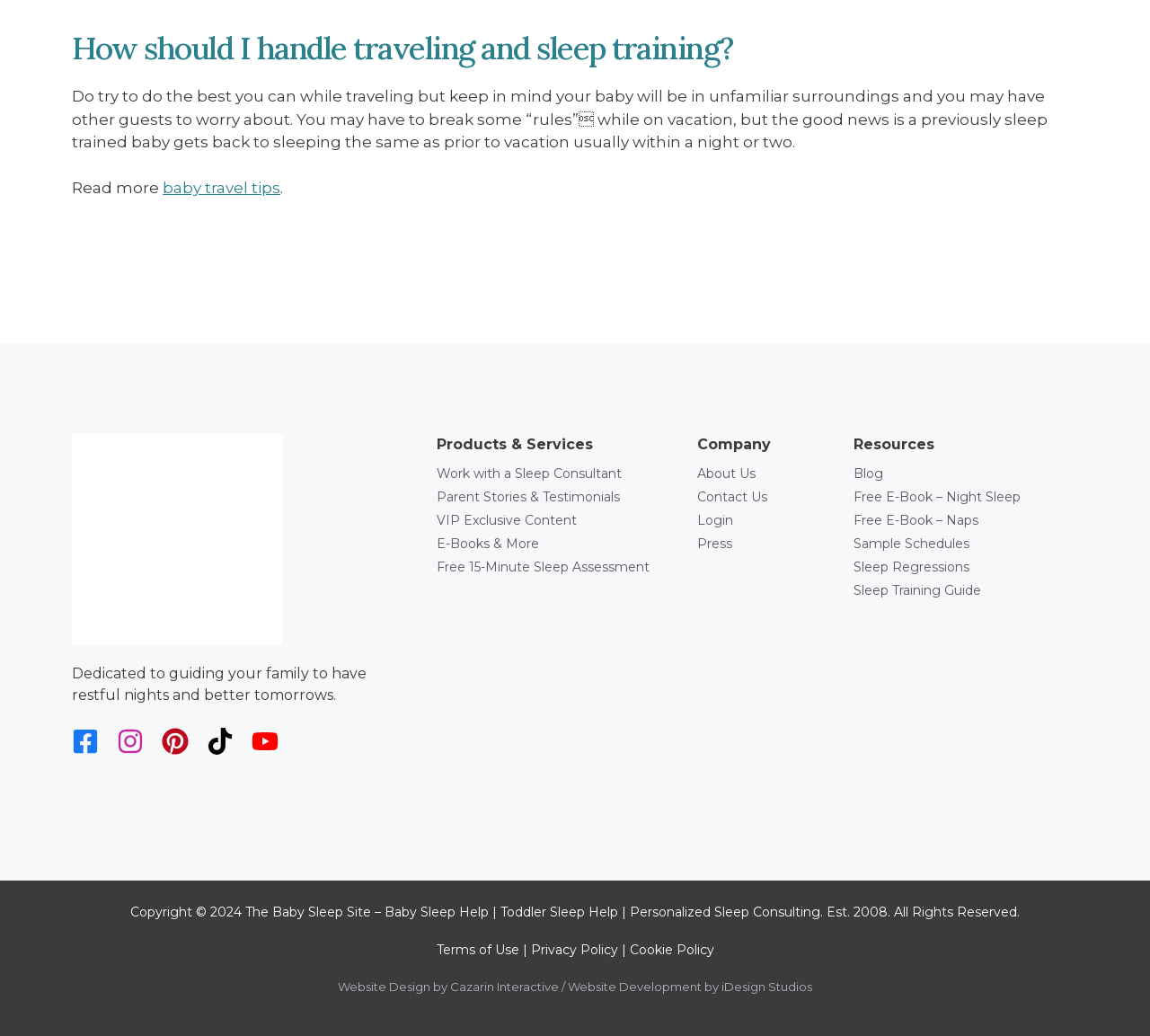Provide the bounding box coordinates for the area that should be clicked to complete the instruction: "Get a free 15-minute sleep assessment".

[0.38, 0.539, 0.565, 0.555]